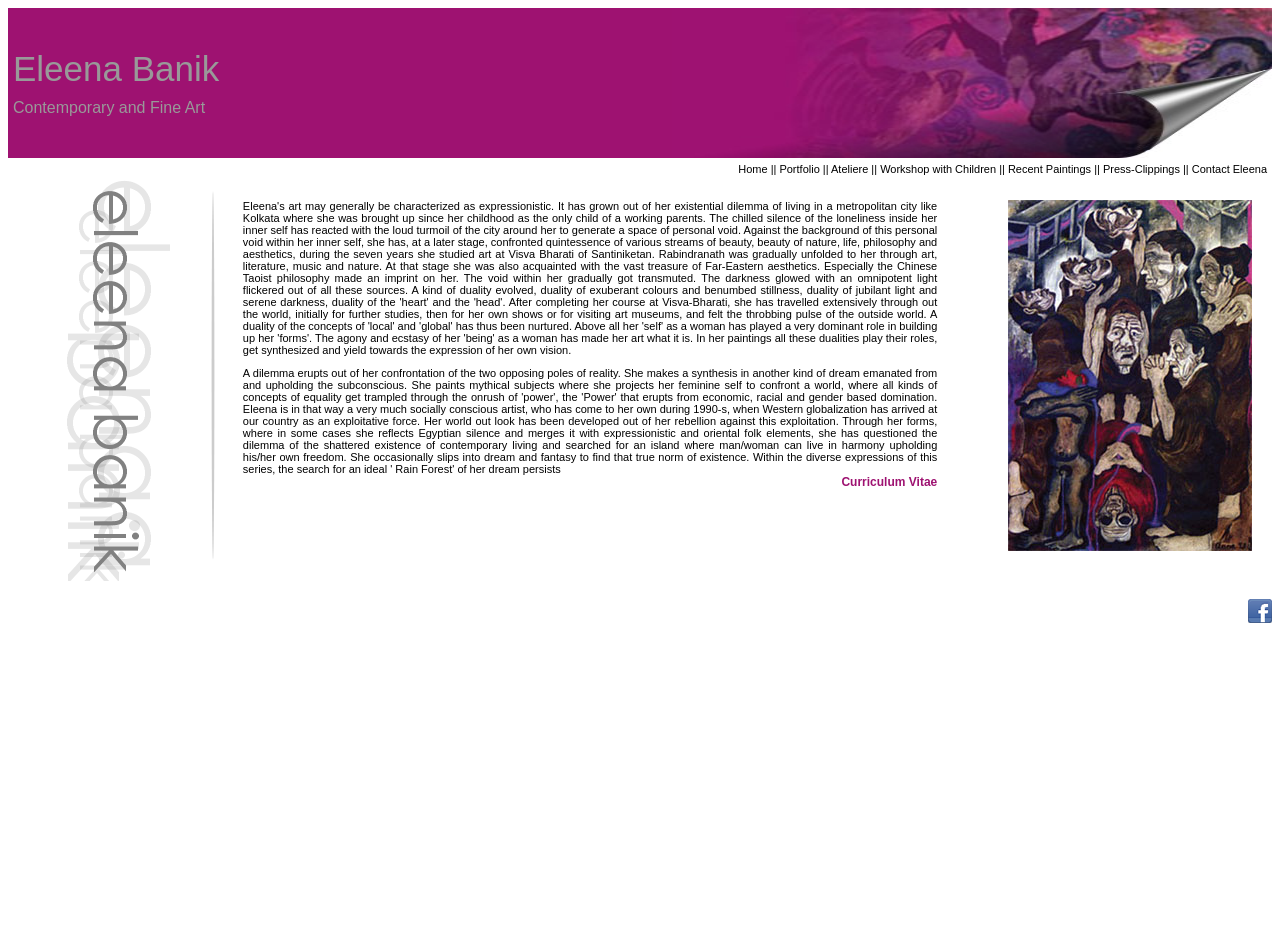Create a detailed narrative of the webpage’s visual and textual elements.

The webpage is about Eleena Banik, a contemporary and fine art artist. At the top, there is a header section with the artist's name and a navigation menu with links to different sections of the website, including Home, Portfolio, Ateliere, Workshop with Children, Recent Paintings, Press-Clippings, and Contact Eleena.

Below the header, there is a large section that takes up most of the page, which appears to be a biography or artist statement. The text describes Eleena's artistic style as expressionistic and explains how her experiences growing up in Kolkata and studying art at Visva Bharati have influenced her work. The text also discusses her travels, her feminist perspective, and her search for a balance between local and global influences in her art.

To the left of the biography section, there are two images, one above the other. The images are not described, but they may be examples of Eleena's artwork.

At the bottom of the page, there is a section with the title "Curriculum Vitae", which may contain more information about the artist's education, exhibitions, and other professional experience.